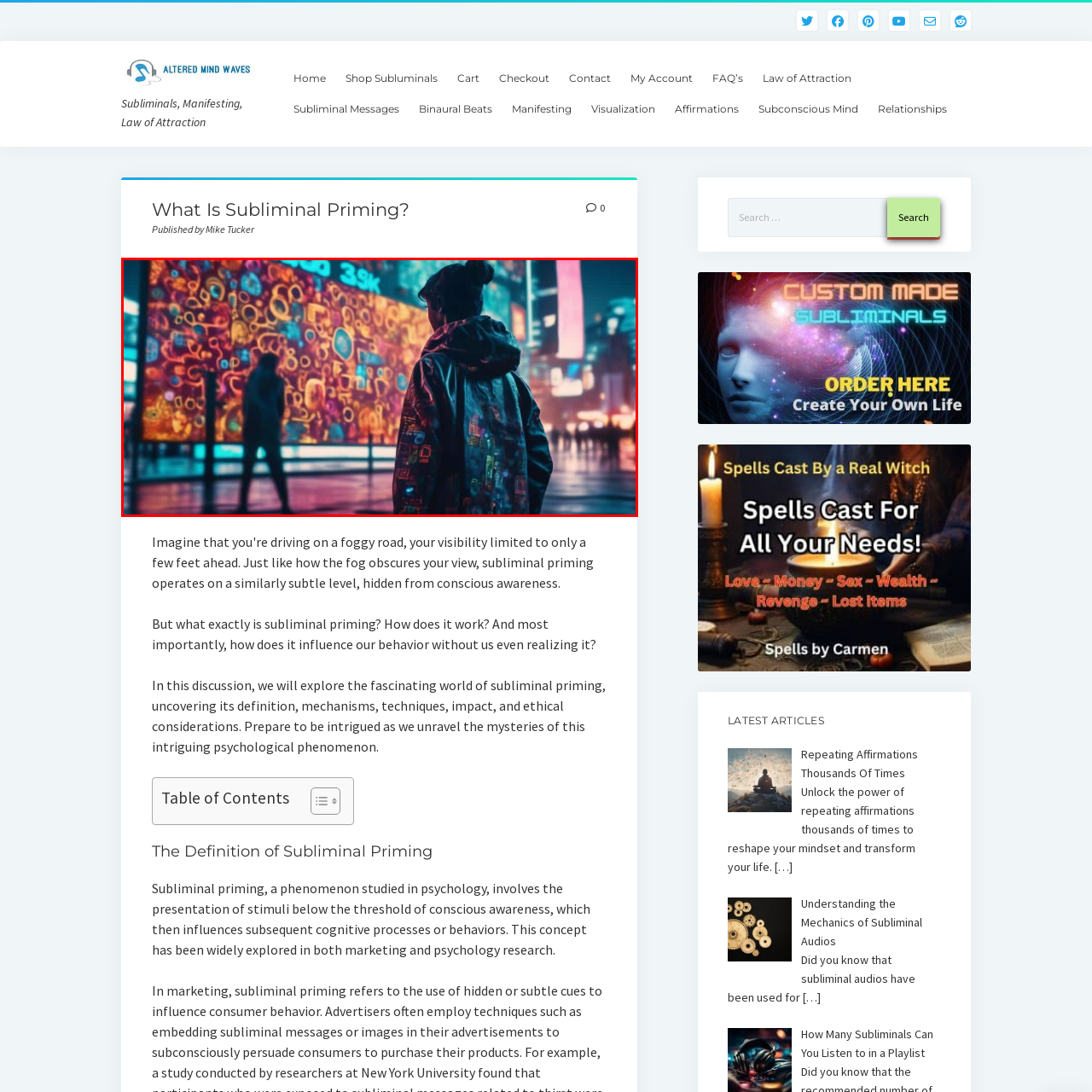Elaborate on the visual details of the image contained within the red boundary.

A figure stands in the foreground, their back turned towards a vibrant digital display that showcases an array of colorful animations and patterns, reminiscent of modern urban art. The scene is set at night in a bustling city environment, where the glow from the screen illuminates the surroundings, casting reflections on the wet pavement. The person is dressed in a stylish, graphic-covered jacket, suggesting a blend of contemporary fashion and individuality. In the background, another figure appears absorbed by the visual spectacle, hinting at a shared appreciation for the dynamic and immersive digital landscape. This image captures the confluence of technology and personal expression in a rapidly evolving urban setting.